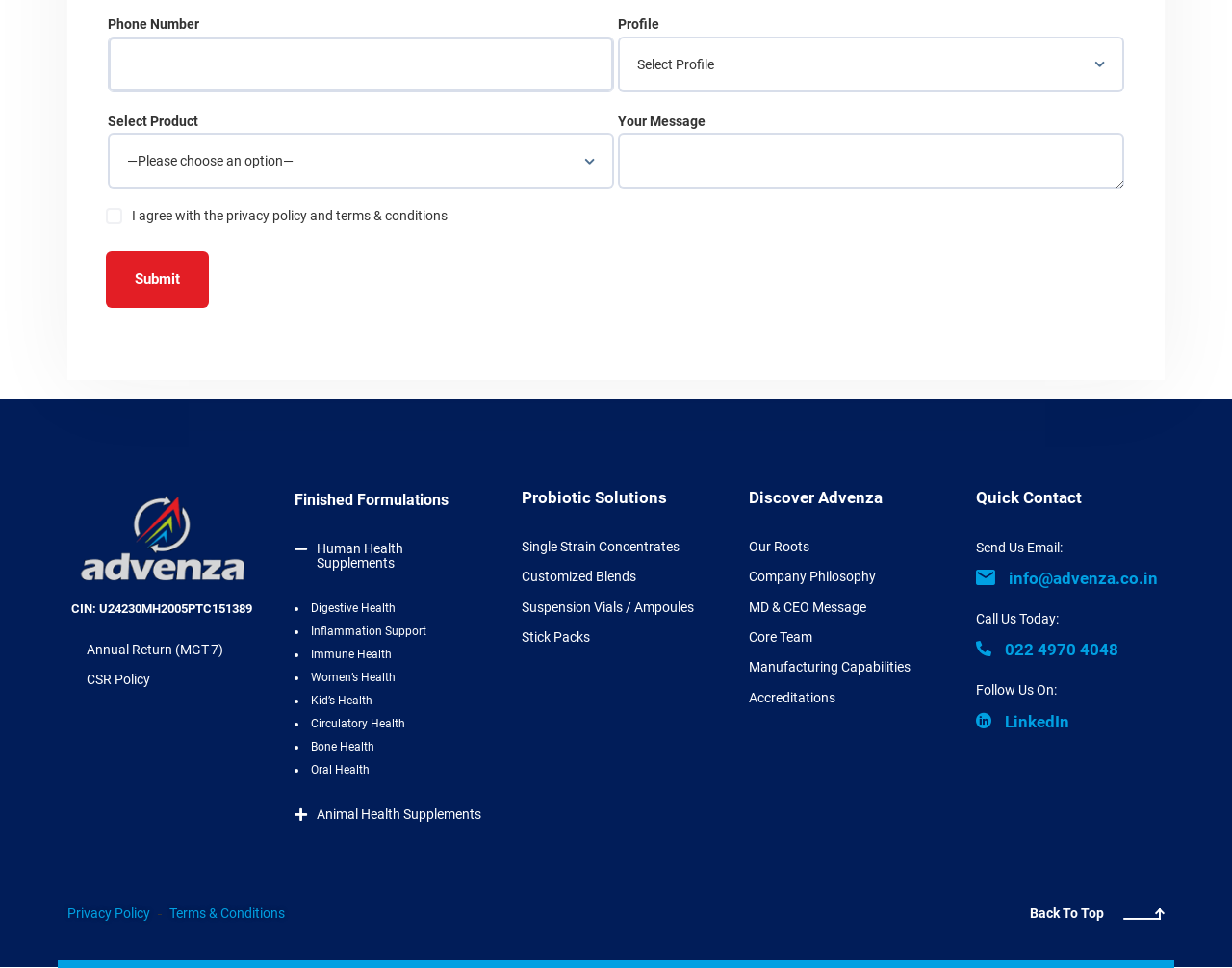Bounding box coordinates are specified in the format (top-left x, top-left y, bottom-right x, bottom-right y). All values are floating point numbers bounded between 0 and 1. Please provide the bounding box coordinate of the region this sentence describes: Circulatory Health

[0.252, 0.741, 0.329, 0.755]